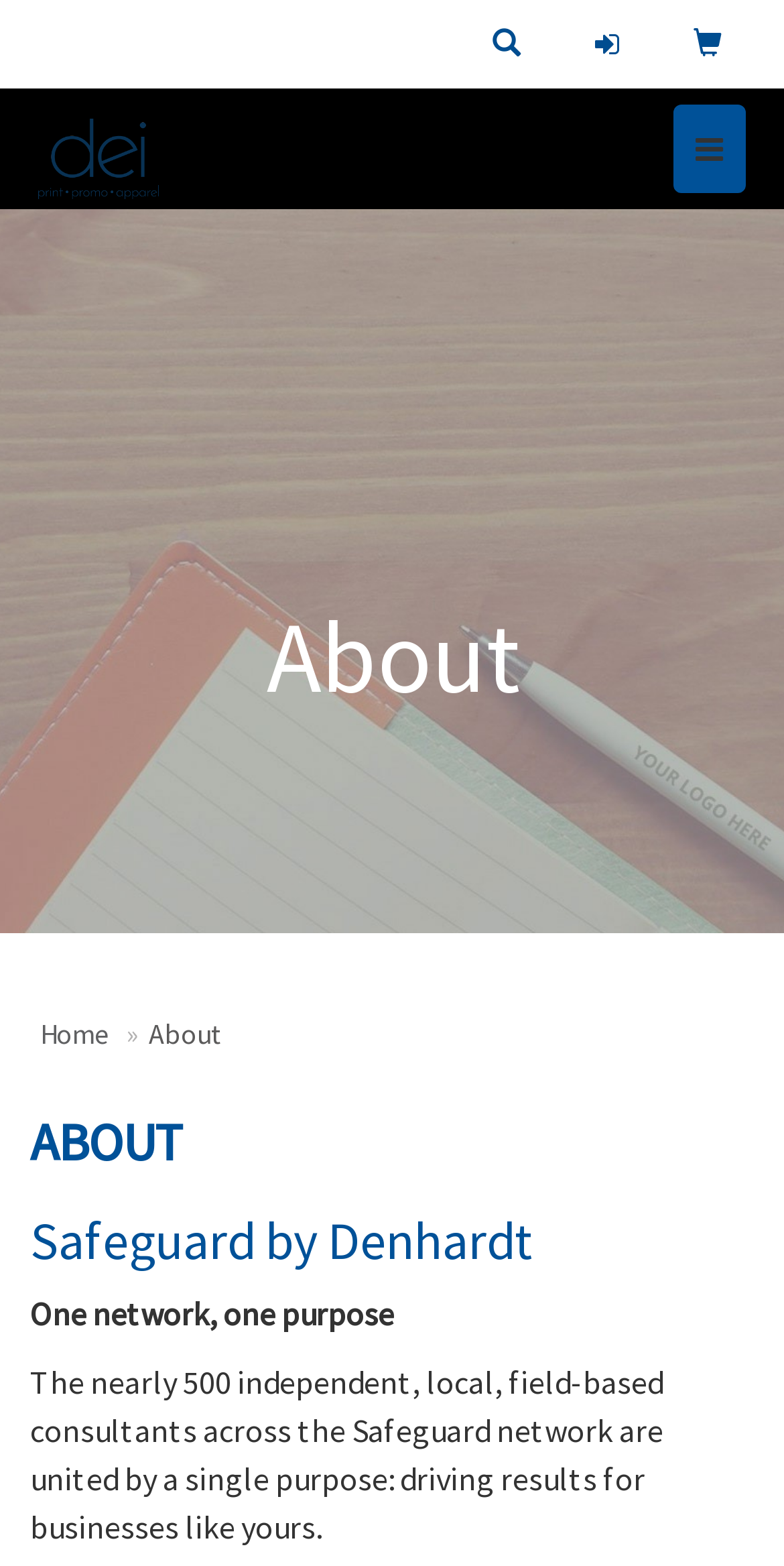For the given element description Toggle navigation, determine the bounding box coordinates of the UI element. The coordinates should follow the format (top-left x, top-left y, bottom-right x, bottom-right y) and be within the range of 0 to 1.

[0.859, 0.067, 0.952, 0.123]